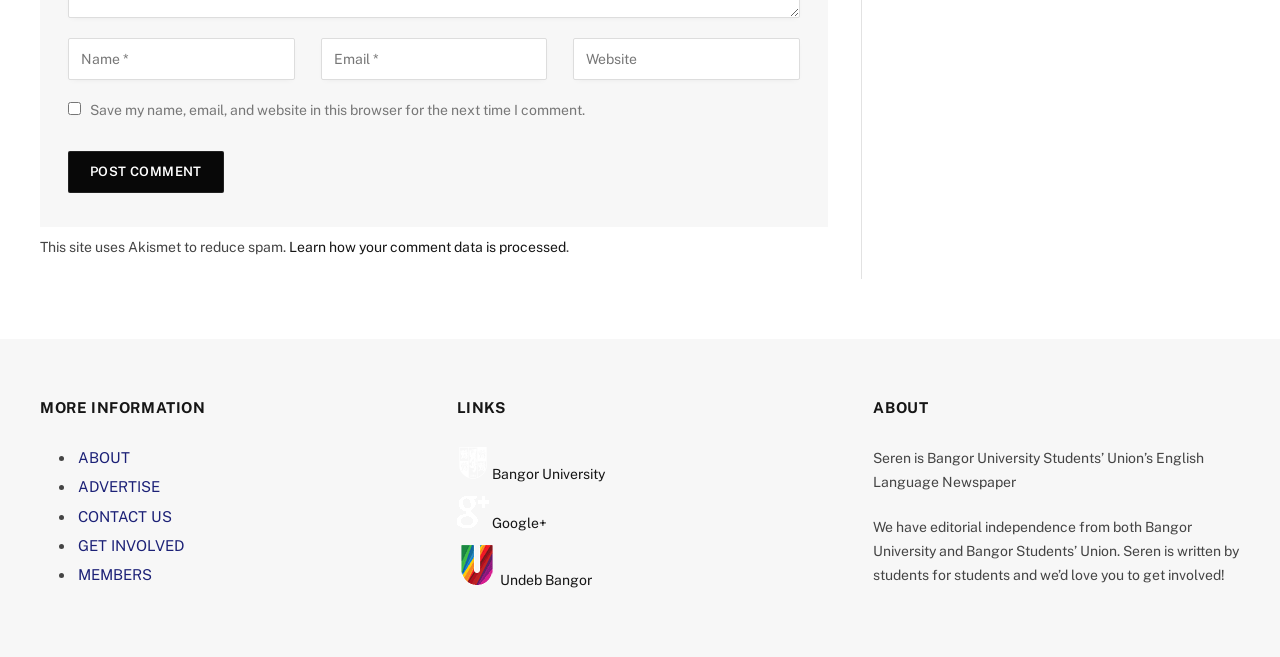What is the relationship between Seren and Bangor University?
From the details in the image, answer the question comprehensively.

The static text on the webpage states 'We have editorial independence from both Bangor University and Bangor Students’ Union.' This implies that Seren has an independent relationship with Bangor University.